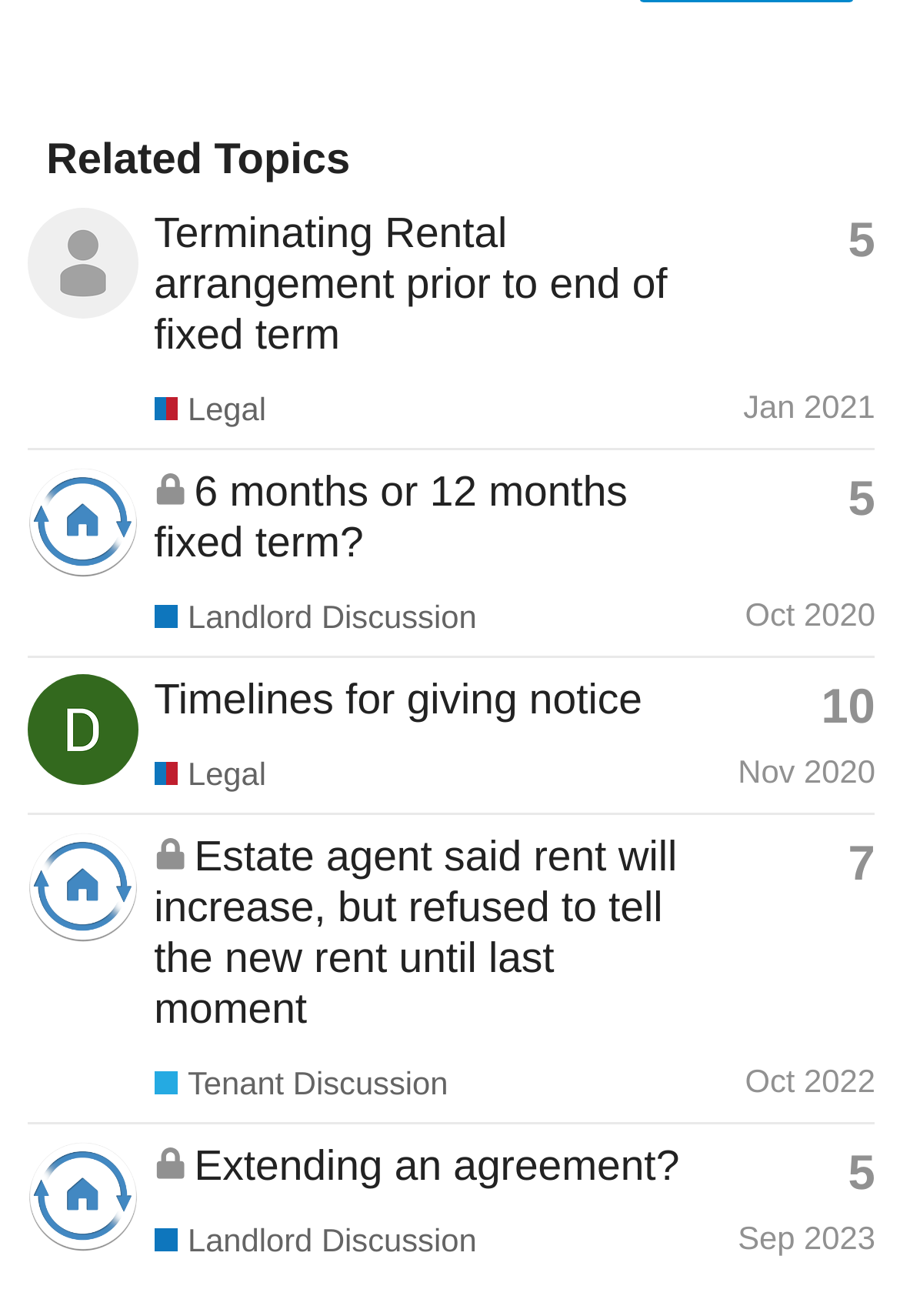How many replies does the topic '6 months or 12 months fixed term?' have?
Answer the question using a single word or phrase, according to the image.

5